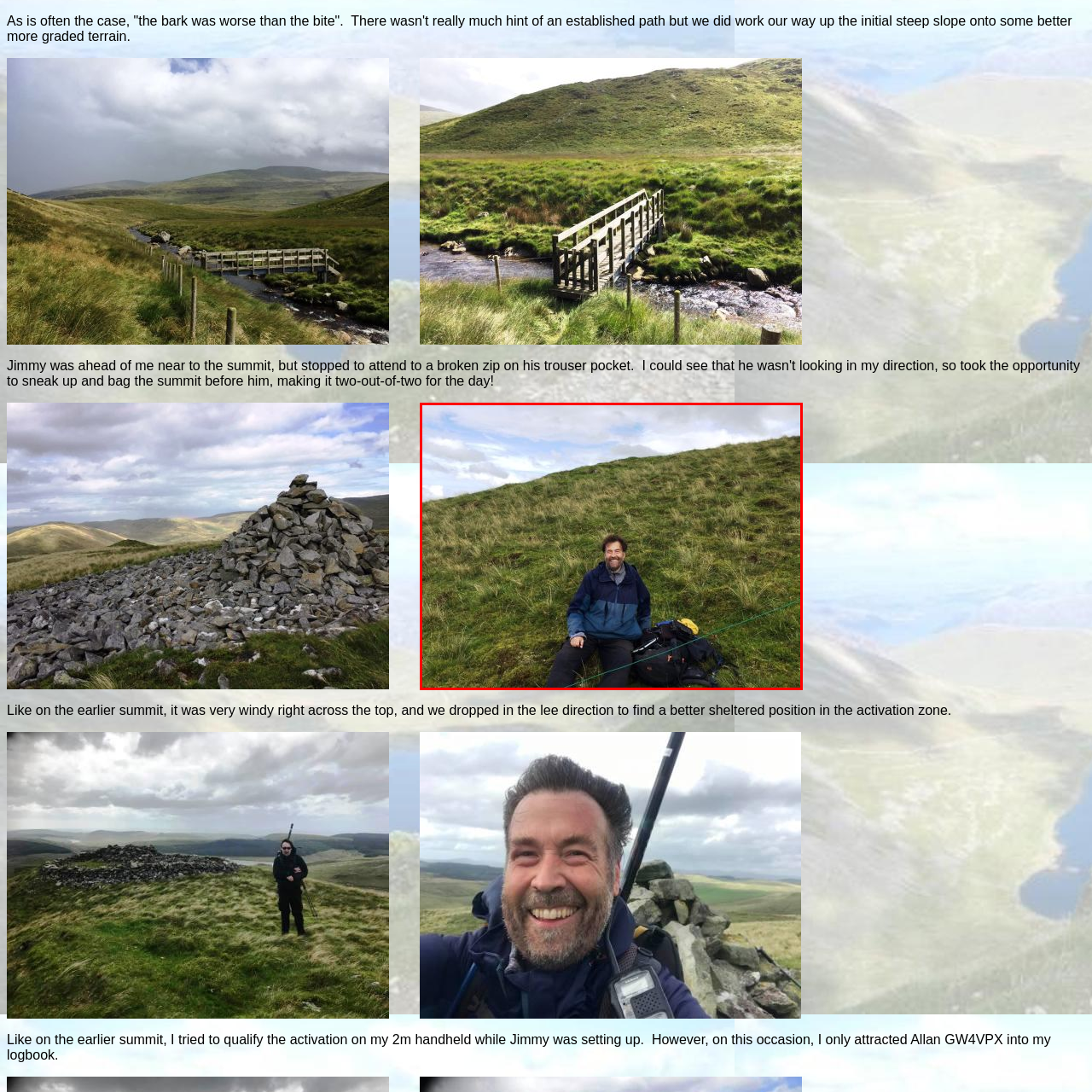Observe the visual content surrounded by a red rectangle, What is beside the man? Respond using just one word or a short phrase.

A backpack